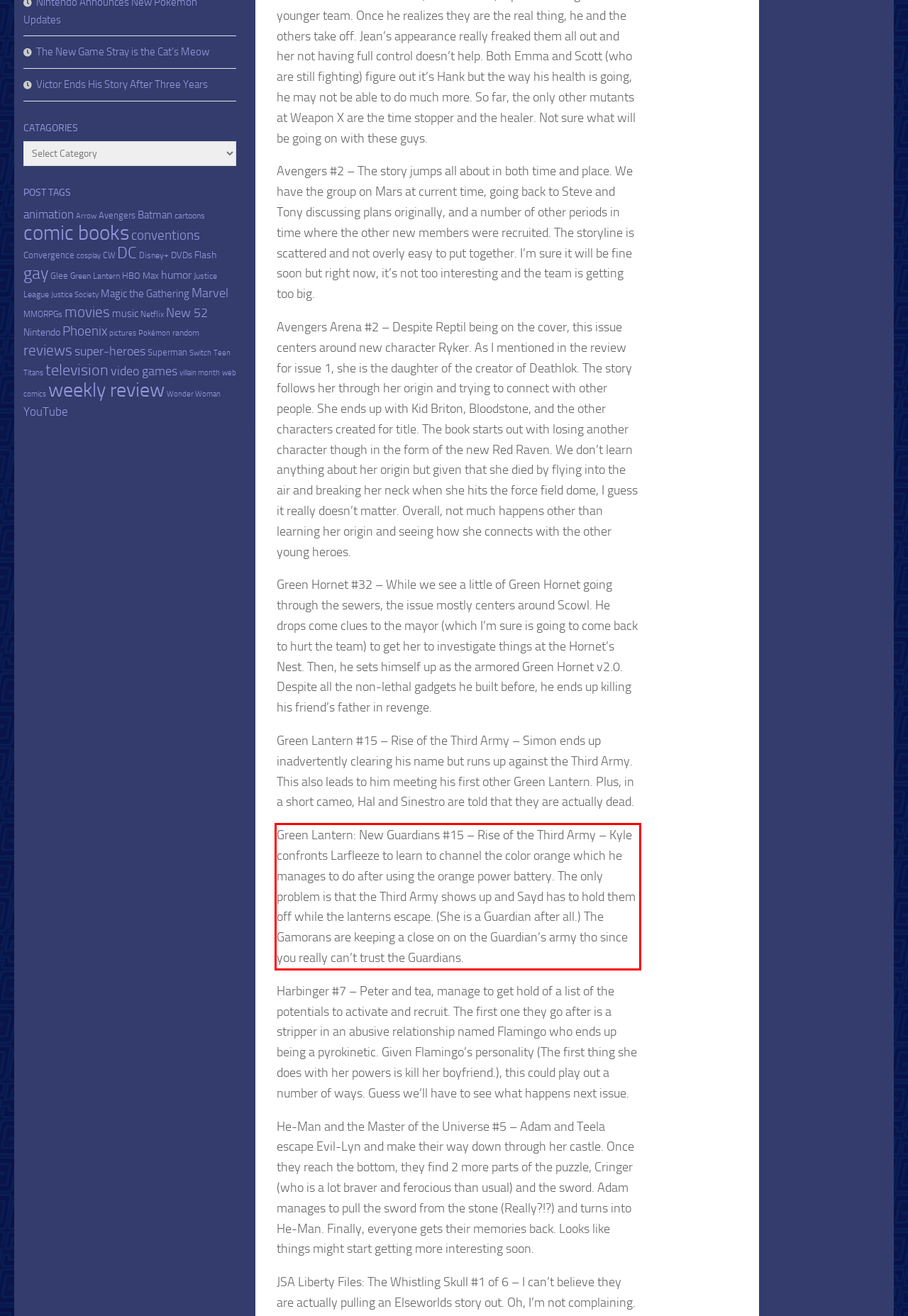Using the provided screenshot of a webpage, recognize and generate the text found within the red rectangle bounding box.

Green Lantern: New Guardians #15 – Rise of the Third Army – Kyle confronts Larfleeze to learn to channel the color orange which he manages to do after using the orange power battery. The only problem is that the Third Army shows up and Sayd has to hold them off while the lanterns escape. (She is a Guardian after all.) The Gamorans are keeping a close on on the Guardian’s army tho since you really can’t trust the Guardians.